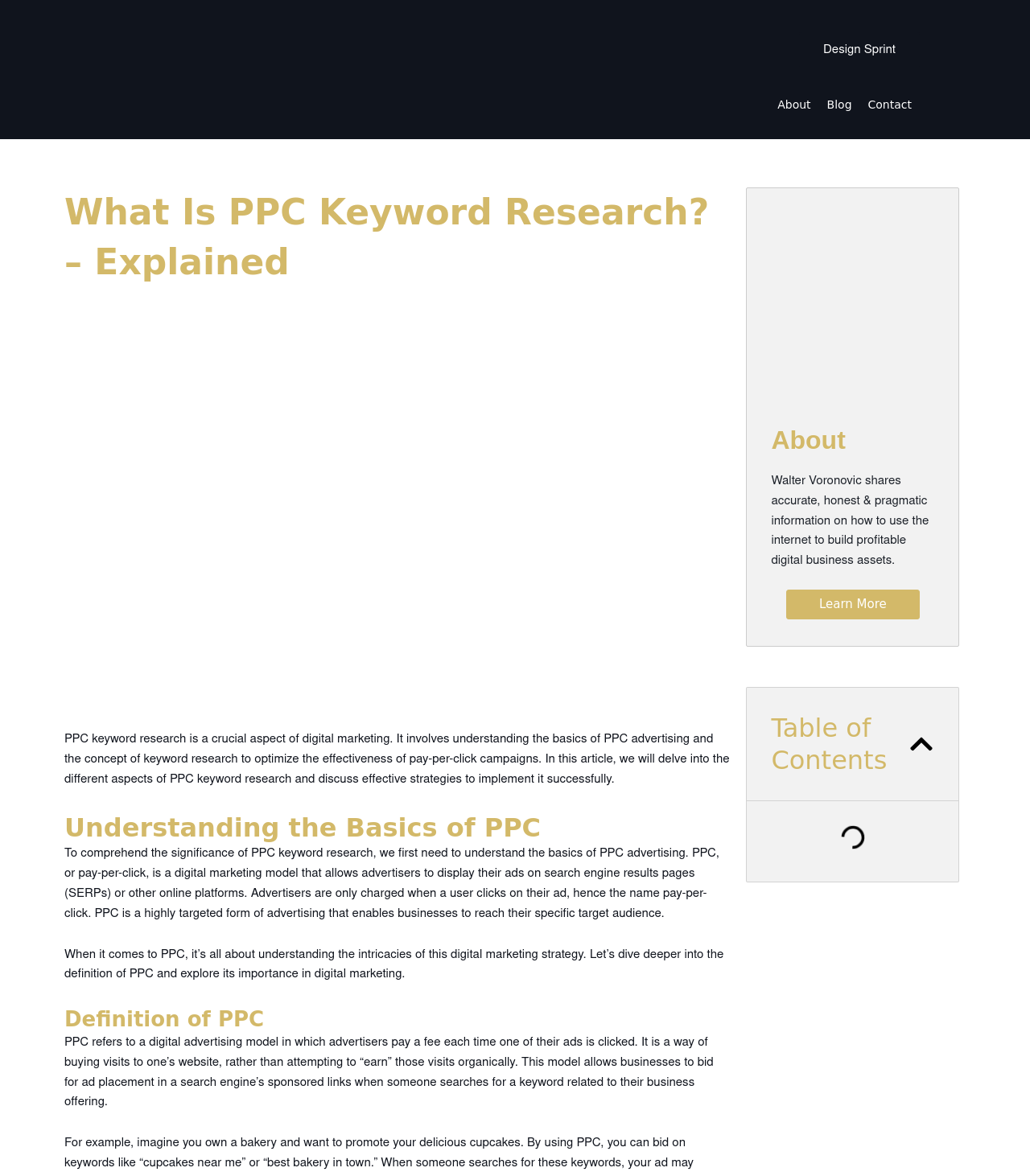What is PPC?
Kindly offer a comprehensive and detailed response to the question.

Based on the webpage content, PPC stands for pay-per-click, which is a digital marketing model that allows advertisers to display their ads on search engine results pages (SERPs) or other online platforms. Advertisers are only charged when a user clicks on their ad, hence the name pay-per-click.